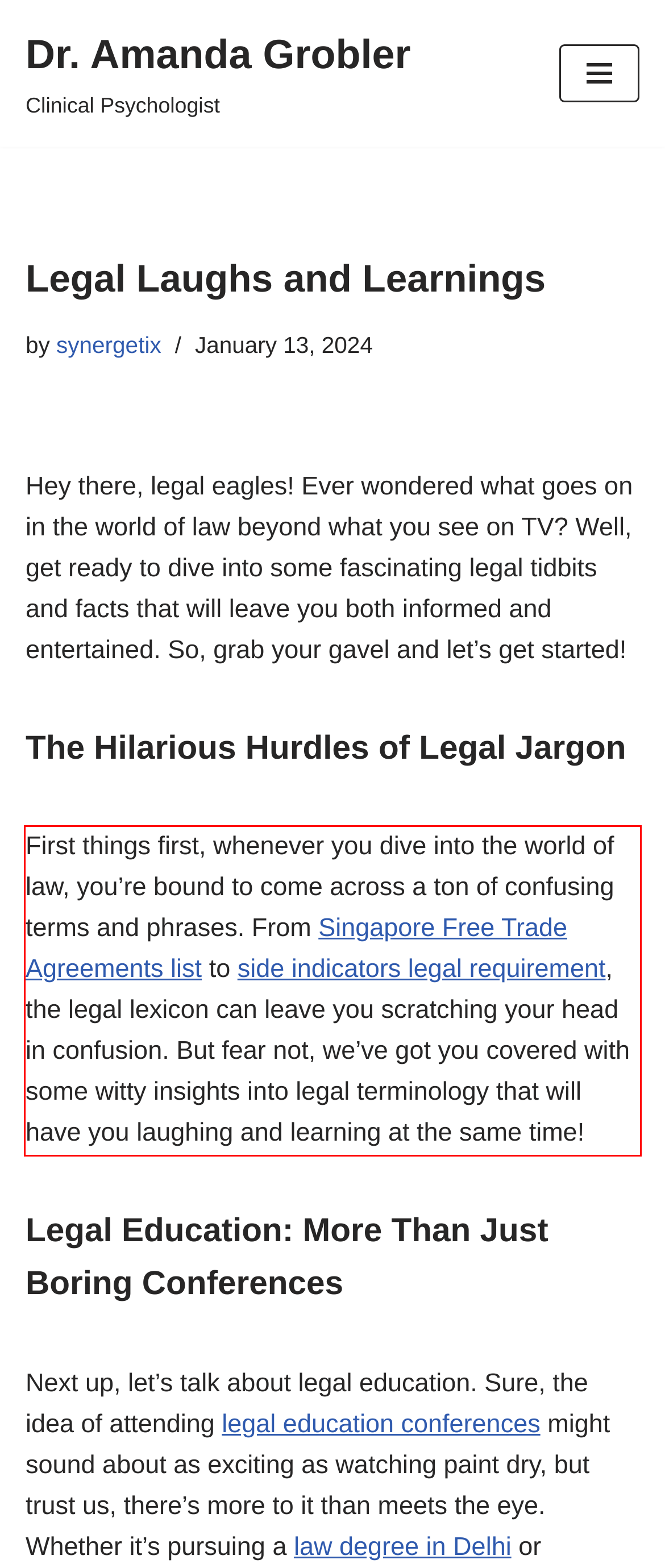Identify the text inside the red bounding box on the provided webpage screenshot by performing OCR.

First things first, whenever you dive into the world of law, you’re bound to come across a ton of confusing terms and phrases. From Singapore Free Trade Agreements list to side indicators legal requirement, the legal lexicon can leave you scratching your head in confusion. But fear not, we’ve got you covered with some witty insights into legal terminology that will have you laughing and learning at the same time!